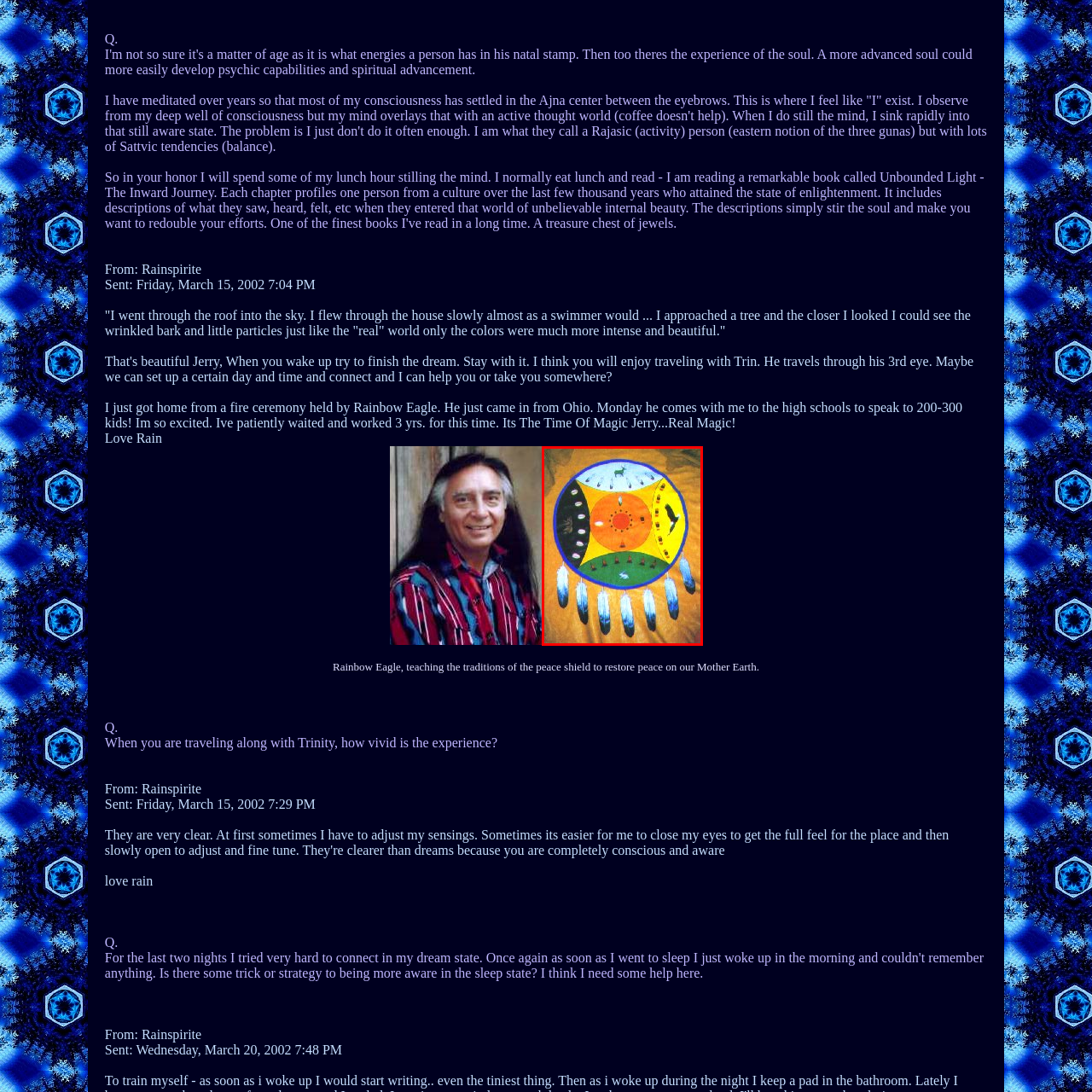Describe in detail what is depicted in the image enclosed by the red lines.

This vibrant image features a beautifully designed peace shield known as "Rainbow Eagle's Peace Shield." The shield is rich in symbolism, showcasing various colors and motifs that represent different aspects of nature and spirituality. 

At the center of the shield is a circle filled with warm colors, surrounded by segments in yellow, orange, green, and blue, each possibly signifying elements of life, nature, and balance. Surrounding the central design are delicate feathers, which typically symbolize honor and the connection to the spiritual world. 

In the context provided, this image is associated with the teachings of Rainbow Eagle, who focuses on restoring peace and harmony within Mother Earth. Such symbols are integral to many indigenous cultures, representing the unity of all living things and the importance of peace.